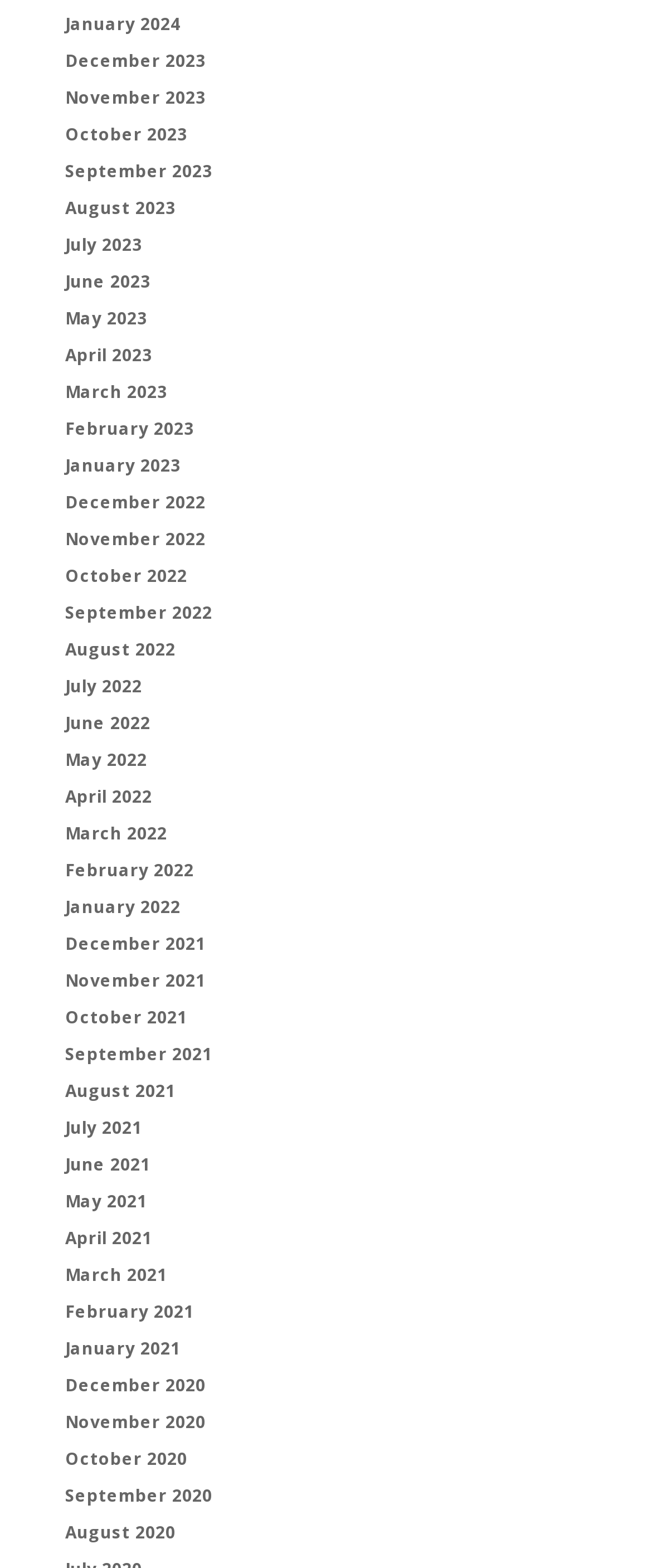Give a short answer using one word or phrase for the question:
How many links are there in the first row?

6